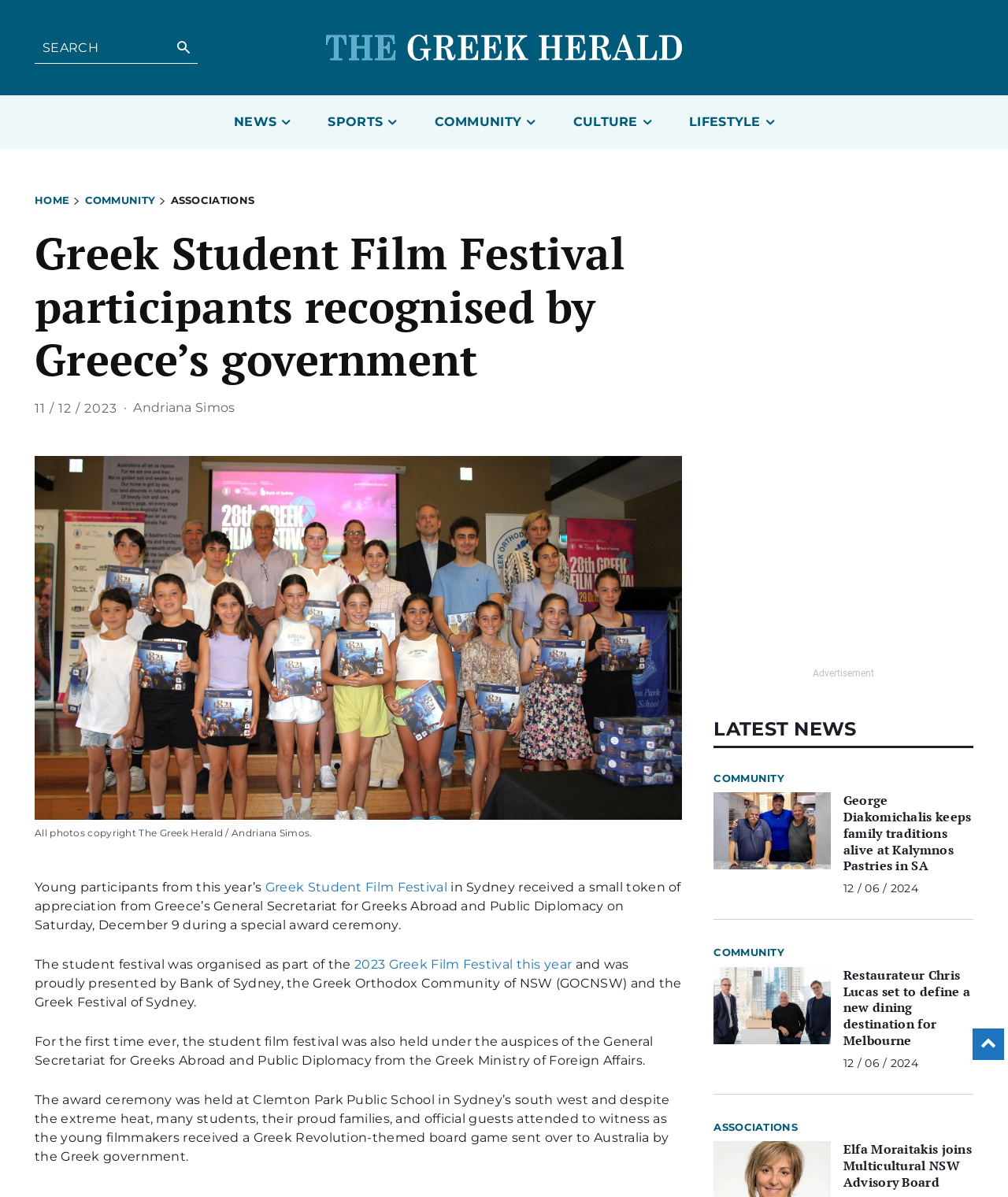Determine the bounding box coordinates in the format (top-left x, top-left y, bottom-right x, bottom-right y). Ensure all values are floating point numbers between 0 and 1. Identify the bounding box of the UI element described by: aria-label="Advertisement" name="aswift_2" title="Advertisement"

[0.72, 0.161, 0.954, 0.556]